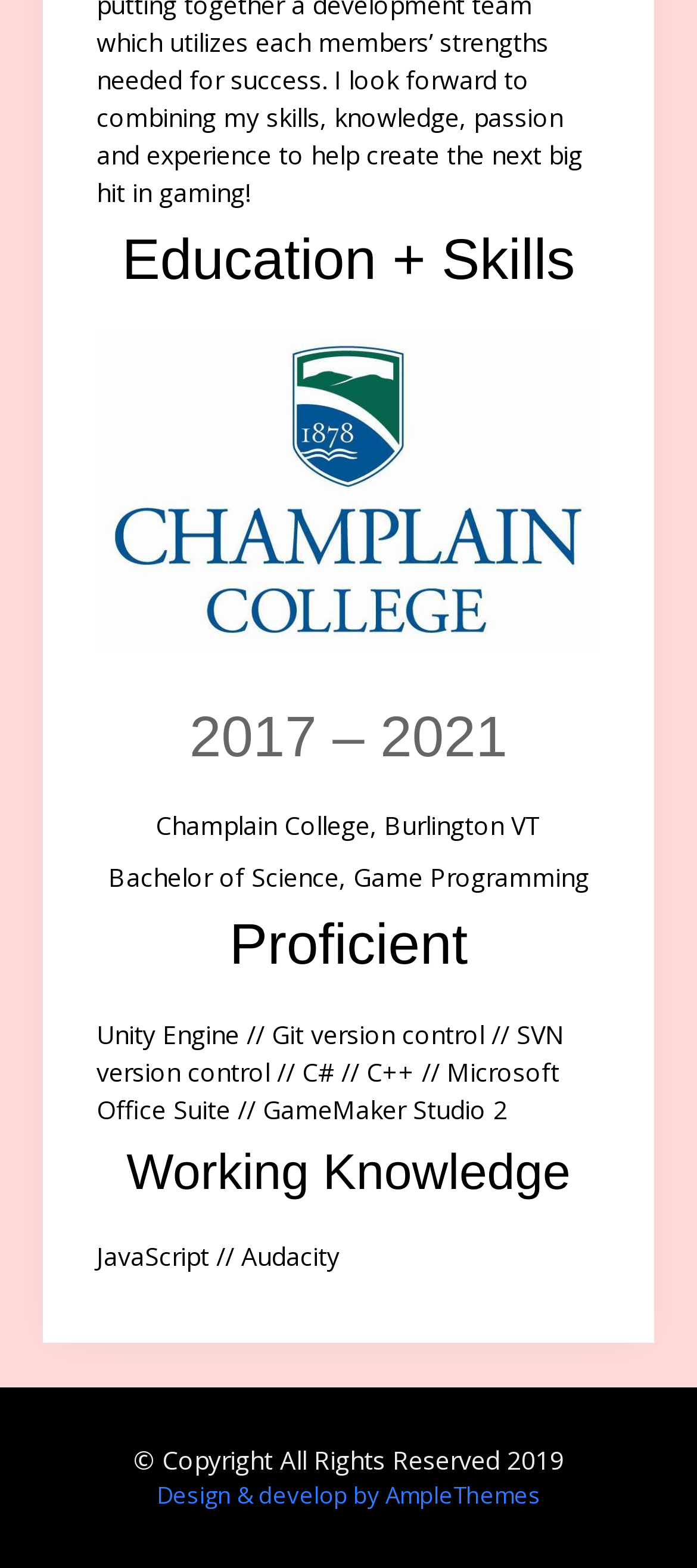Give a short answer using one word or phrase for the question:
Who designed and developed the website?

AmpleThemes